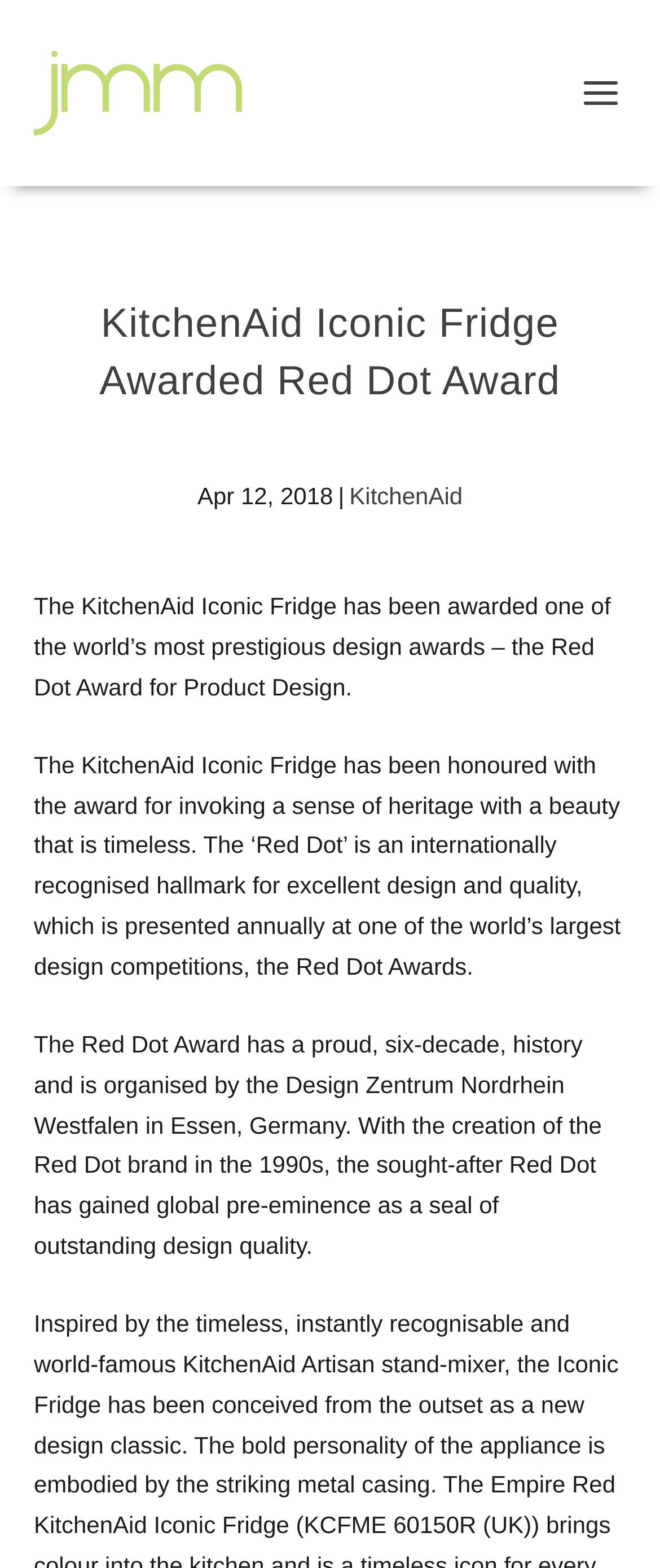Give a one-word or phrase response to the following question: What is the characteristic of the KitchenAid Iconic Fridge's design?

Timeless beauty